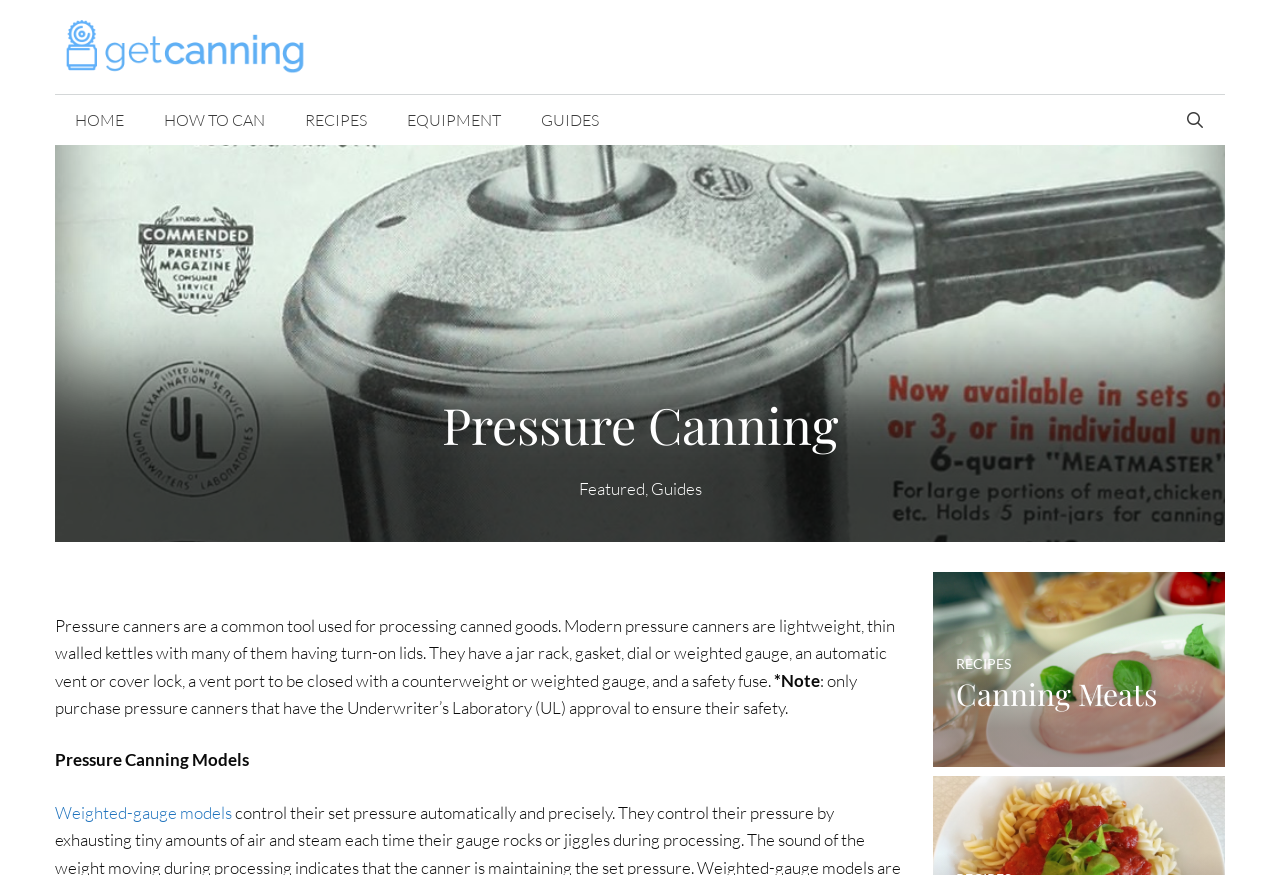Please mark the bounding box coordinates of the area that should be clicked to carry out the instruction: "Search for something".

[0.91, 0.109, 0.957, 0.166]